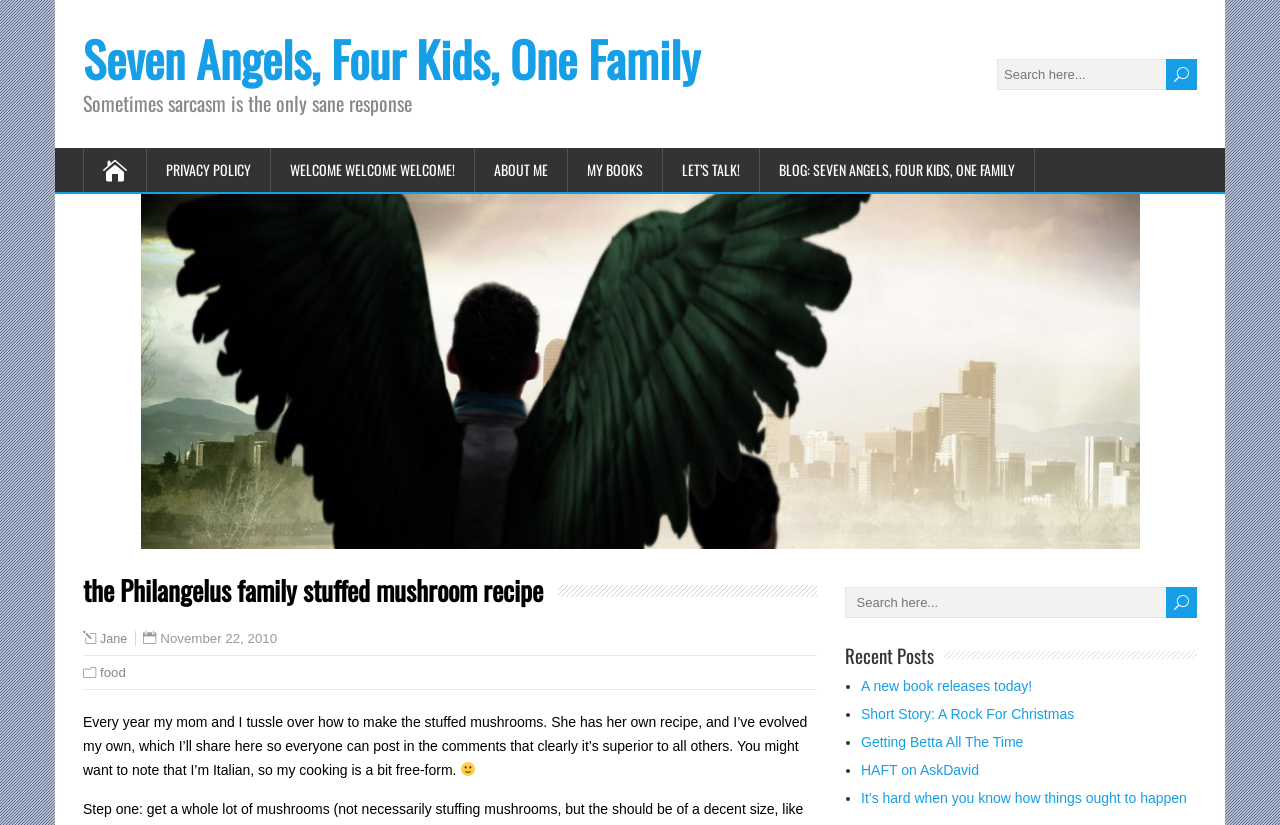Write a detailed summary of the webpage.

This webpage appears to be a blog post about a family recipe for stuffed mushrooms. At the top of the page, there is a header section with a link to the blog's main page, "Seven Angels, Four Kids, One Family", and a tagline "Sometimes sarcasm is the only sane response". Below this, there is a search bar with a placeholder text "Search here..." and a button labeled "U".

On the top-left side of the page, there is a navigation menu with links to various sections of the blog, including "PRIVACY POLICY", "WELCOME WELCOME WELCOME!", "ABOUT ME", "MY BOOKS", "LET’S TALK!", and "BLOG: SEVEN ANGELS, FOUR KIDS, ONE FAMILY". 

To the right of the navigation menu, there is a large image that spans most of the width of the page, with a caption "Seven Angels, Four Kids, One Family". Below this image, there is a heading that reads "the Philangelus family stuffed mushroom recipe". 

The main content of the page starts with a brief introduction to the recipe, written in a conversational tone. The author mentions that they have a different recipe from their mom's and invites readers to share their own recipes in the comments. The text is accompanied by a small smiling face emoji 🙂 at the end.

On the right-hand side of the page, there is a sidebar with a section titled "Recent Posts", which lists five recent blog posts with links to each article. The posts are marked with bullet points, and their titles include "A new book releases today!", "Short Story: A Rock For Christmas", "Getting Betta All The Time", "HAFT on AskDavid", and "It’s hard when you know how things ought to happen".